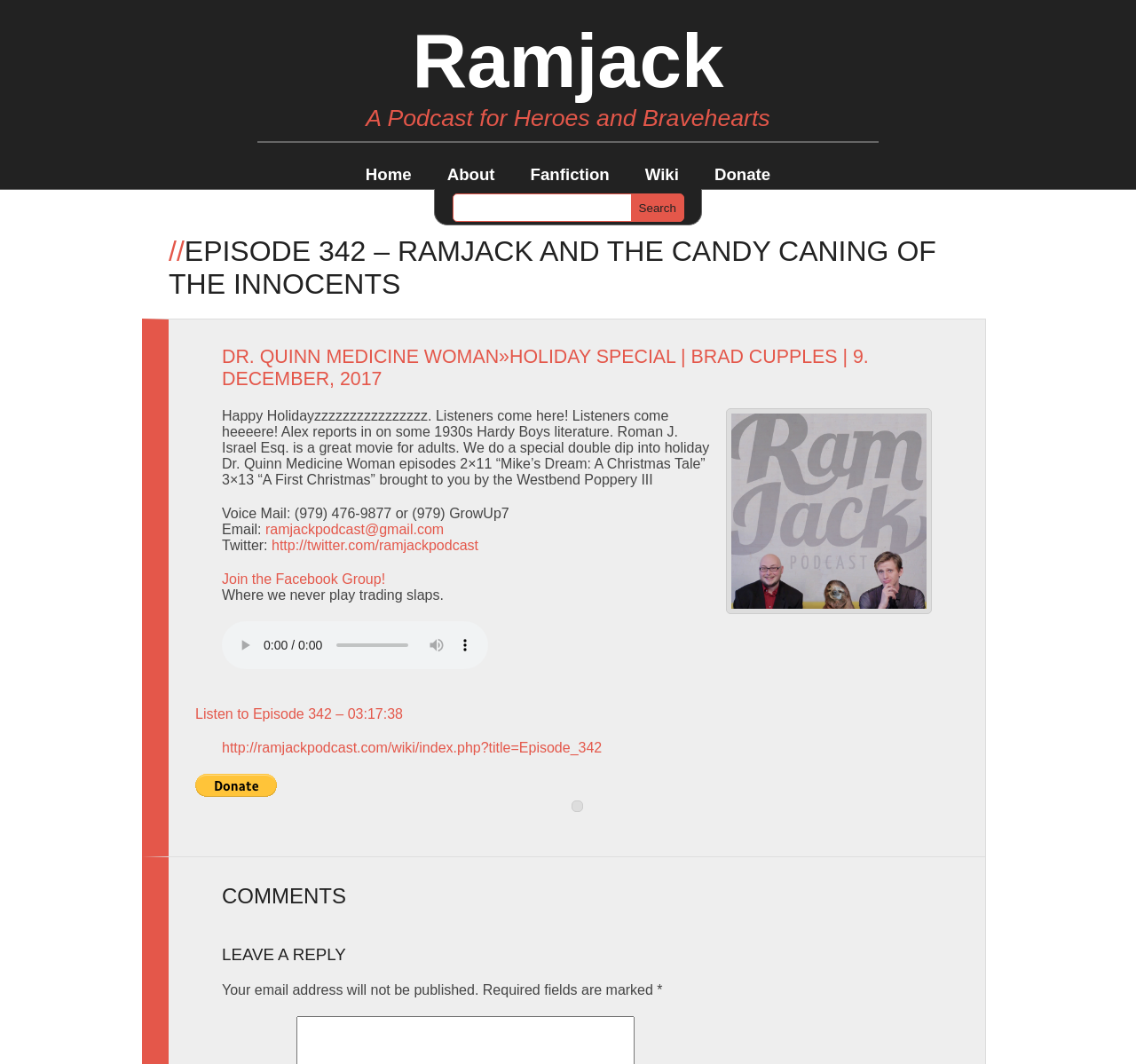Identify the headline of the webpage and generate its text content.

//EPISODE 342 – RAMJACK AND THE CANDY CANING OF THE INNOCENTS